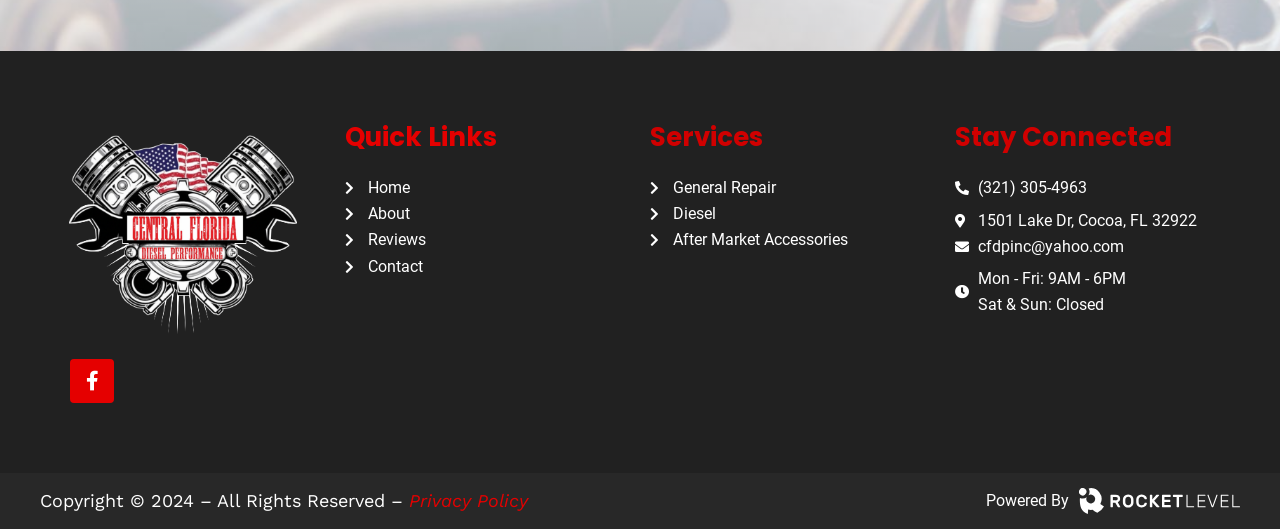Pinpoint the bounding box coordinates of the element you need to click to execute the following instruction: "Click the 'phpMyFAQ' link". The bounding box should be represented by four float numbers between 0 and 1, in the format [left, top, right, bottom].

None